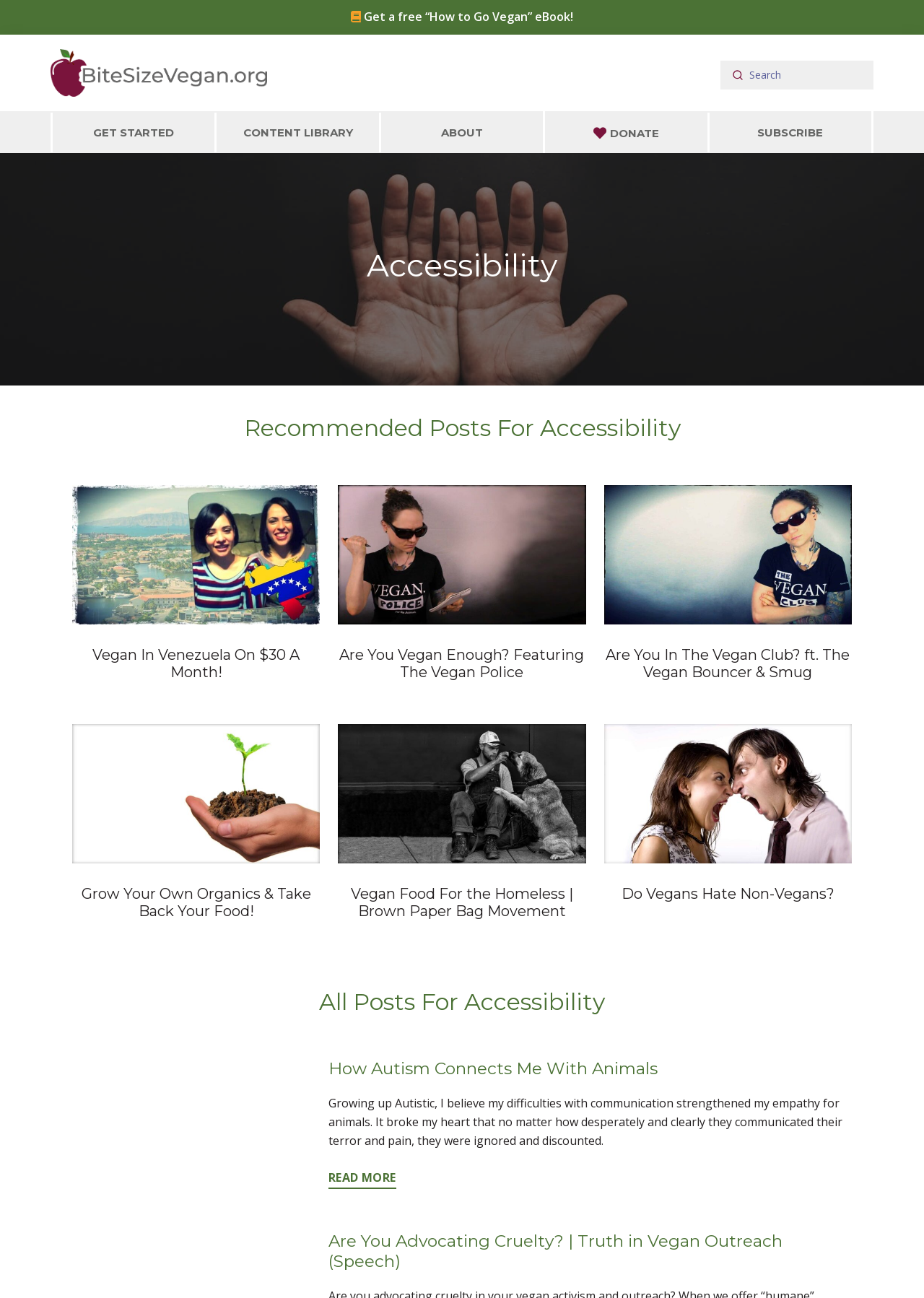Please identify the bounding box coordinates of the clickable element to fulfill the following instruction: "Go to the 'GET STARTED' page". The coordinates should be four float numbers between 0 and 1, i.e., [left, top, right, bottom].

[0.057, 0.087, 0.232, 0.117]